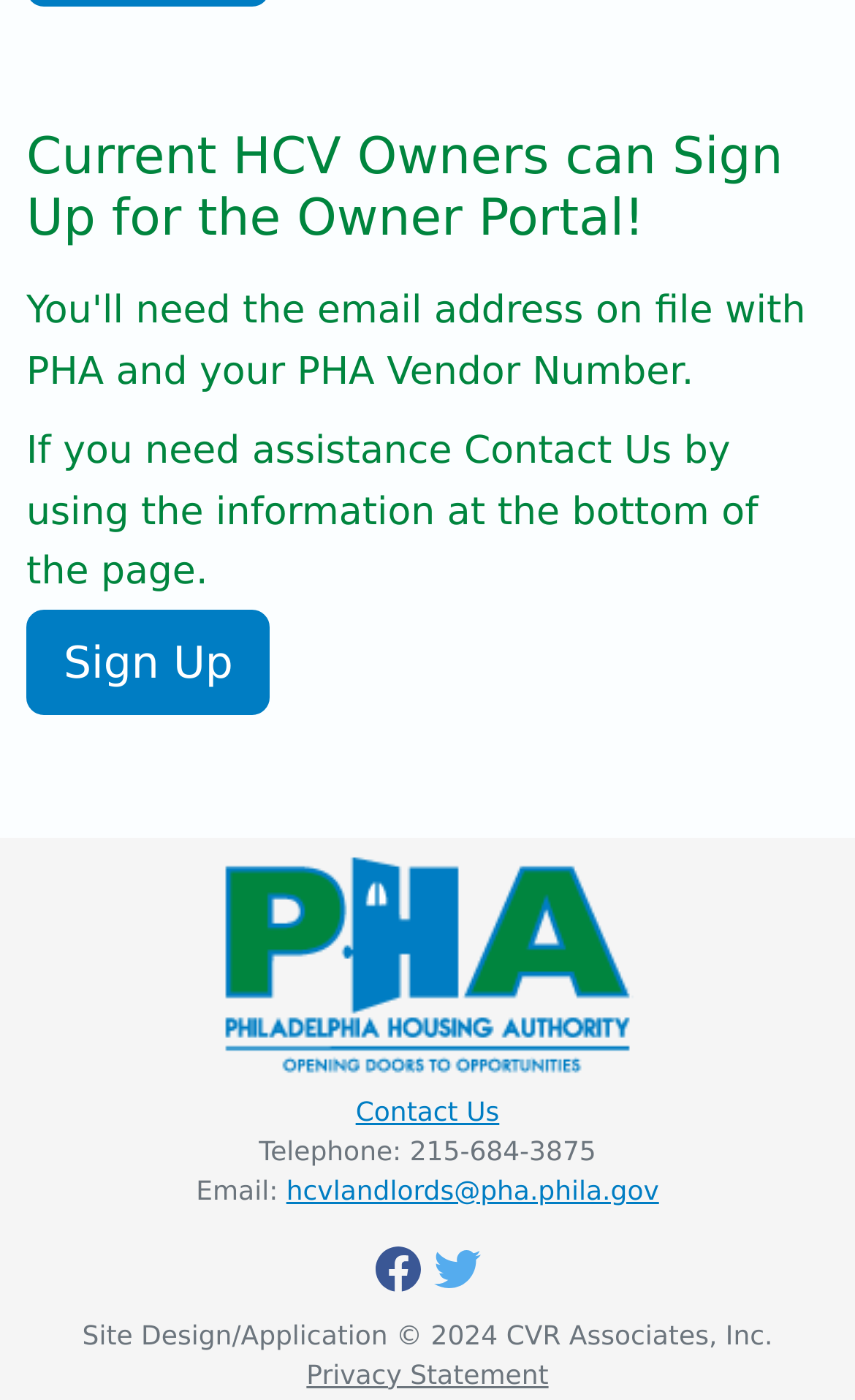What can you do if you need assistance?
Please provide an in-depth and detailed response to the question.

If you need assistance, you can contact the support team using the information provided at the bottom of the page, which includes a phone number, email address, and a link to the Contact Us page.